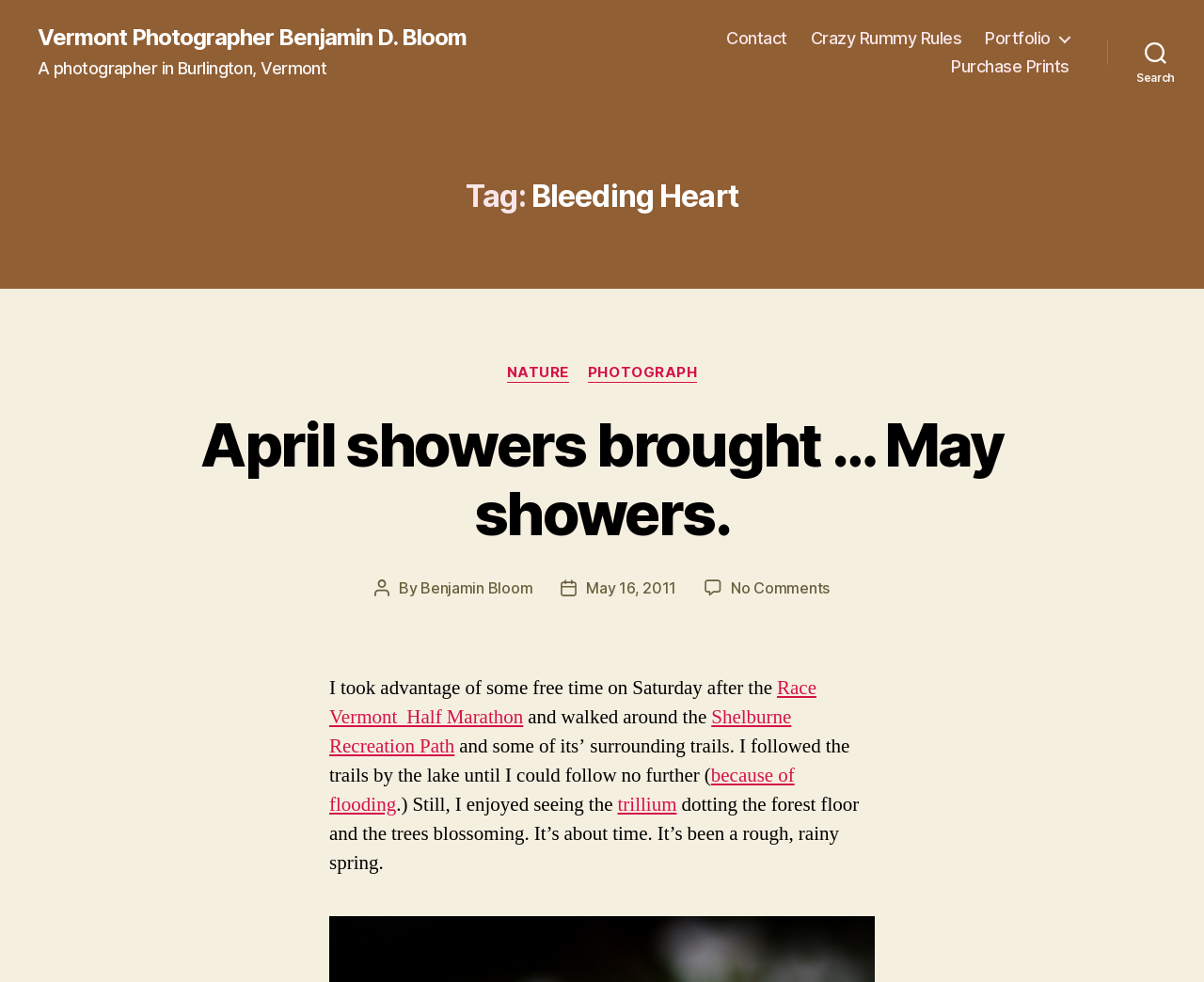Describe the webpage meticulously, covering all significant aspects.

The webpage is about the archives of a Vermont photographer, Benjamin D. Bloom. At the top, there is a link to the photographer's name, followed by a brief description of him as a photographer in Burlington, Vermont. 

Below this, there is a horizontal navigation menu with links to "Contact", "Crazy Rummy Rules", "Portfolio", and "Purchase Prints". To the right of this menu, there is a search button.

The main content of the page is divided into sections. The first section has a heading "Tag: Bleeding Heart" and appears to be a blog post or article. The post is titled "April showers brought … May showers." and has a link to the same title. Below the title, there is information about the post's author, Benjamin Bloom, and the post date, May 16, 2011. 

The article itself describes the photographer's experience taking advantage of free time on a Saturday to walk around the Shelburne Recreation Path and its surrounding trails. The text includes links to specific locations, such as the Race Vermont Half Marathon and the Shelburne Recreation Path. The article also mentions the photographer's observations of the natural surroundings, including trillium and blossoming trees.

To the right of the article, there are links to categories, including "NATURE" and "PHOTOGRAPH".